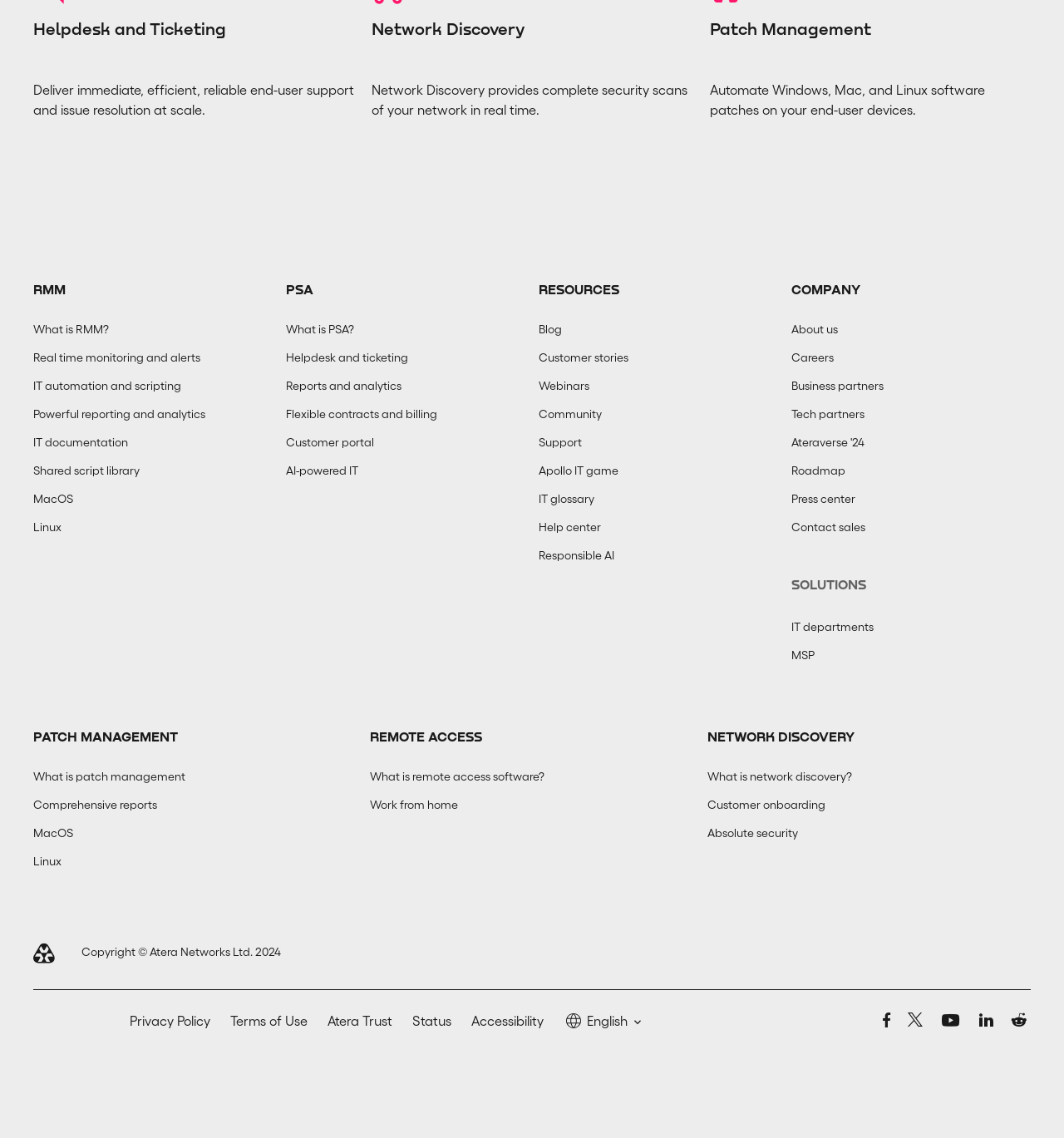Identify the bounding box coordinates of the clickable region necessary to fulfill the following instruction: "Explore 'IT departments' solutions". The bounding box coordinates should be four float numbers between 0 and 1, i.e., [left, top, right, bottom].

[0.744, 0.545, 0.821, 0.557]